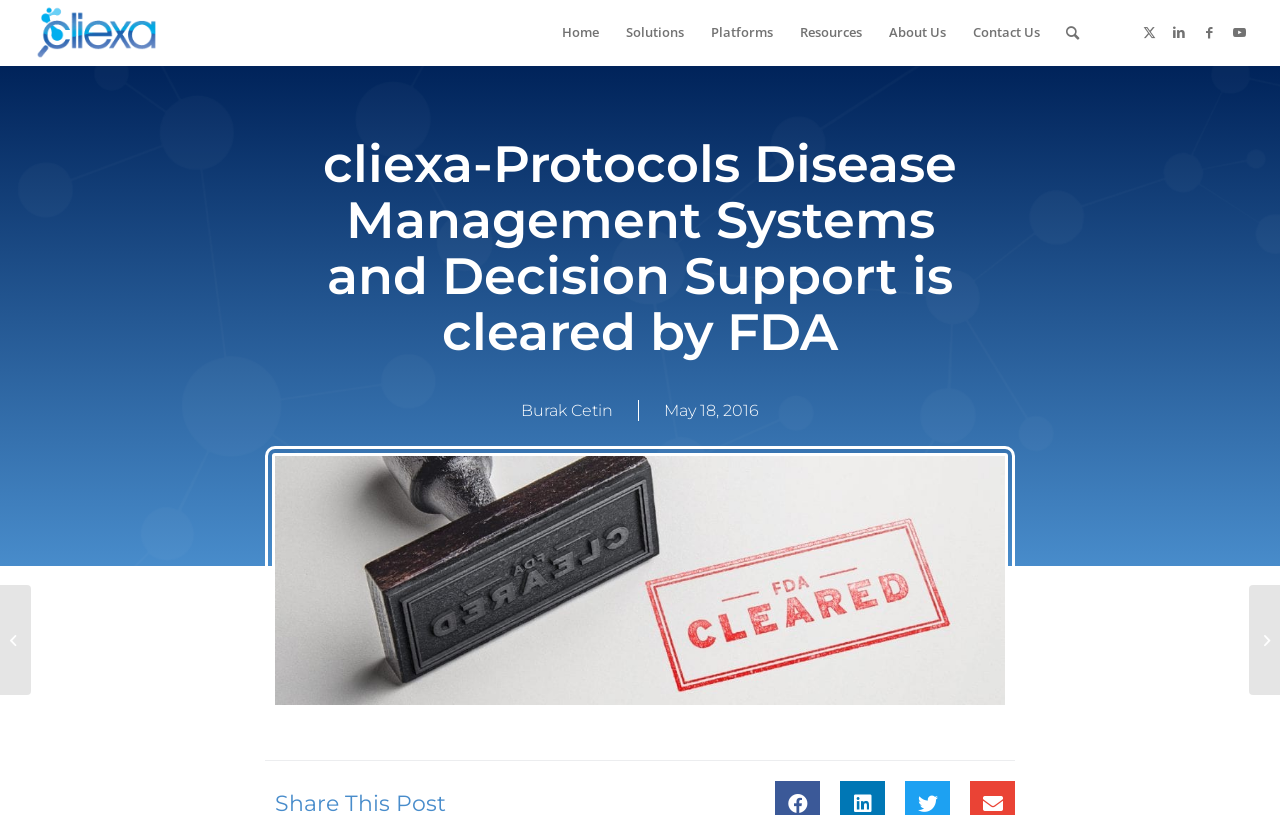Kindly determine the bounding box coordinates of the area that needs to be clicked to fulfill this instruction: "Search for something on the website".

[0.823, 0.0, 0.853, 0.08]